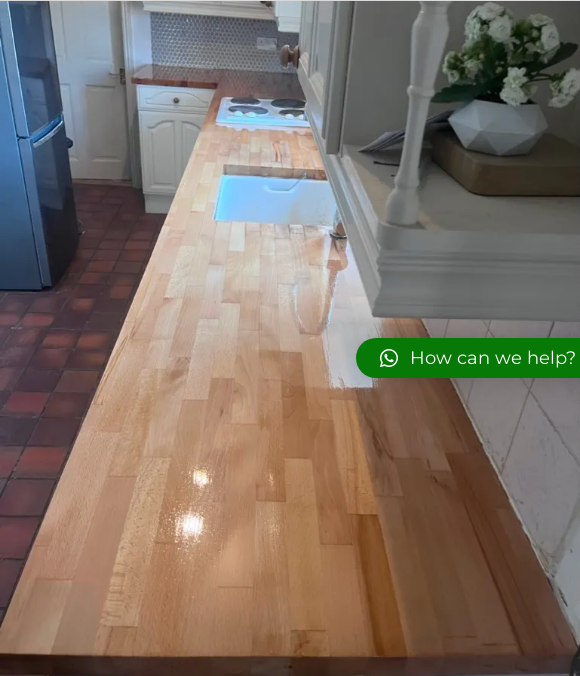What is the name of the service provider in the image?
Provide a detailed answer to the question, using the image to inform your response.

The name of the service provider in the image is Green Tree Wood Flooring, as explicitly mentioned in the caption, which highlights their expert sanding and coating services for restoring and enhancing kitchen surfaces.